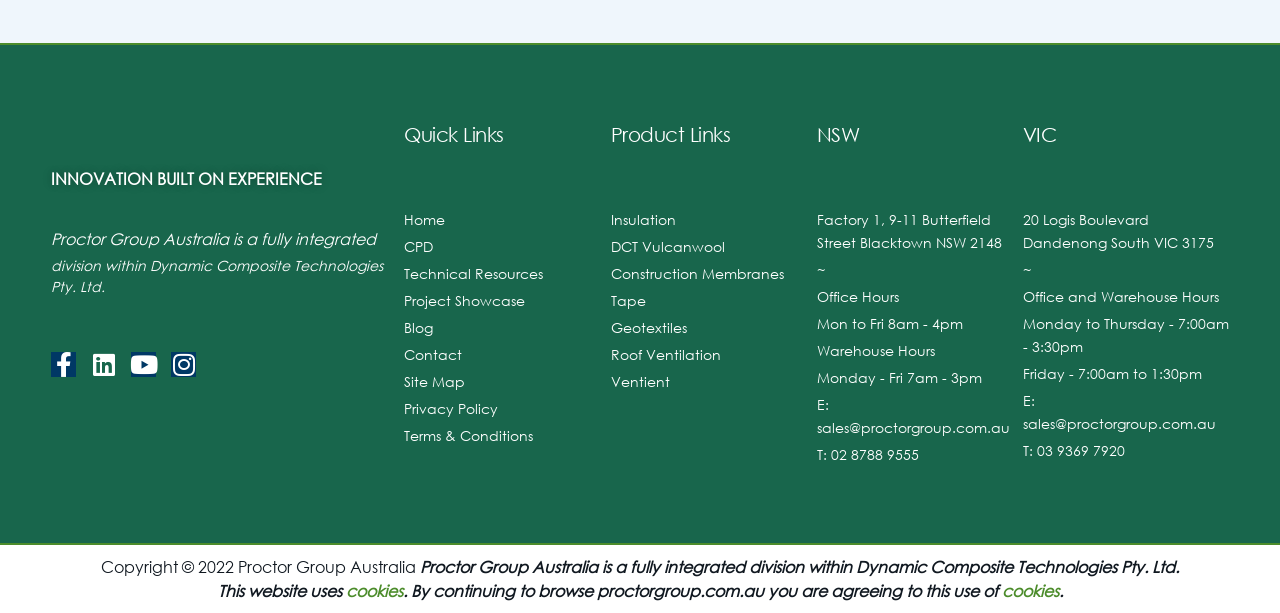What is the company name of the logo?
Please provide a full and detailed response to the question.

The logo is a figure element with the text 'PROCTOR LOGO WHITE' and a figcaption element with the text 'INNOVATION BUILT ON EXPERIENCE', which suggests that the company name is Proctor Group Australia.